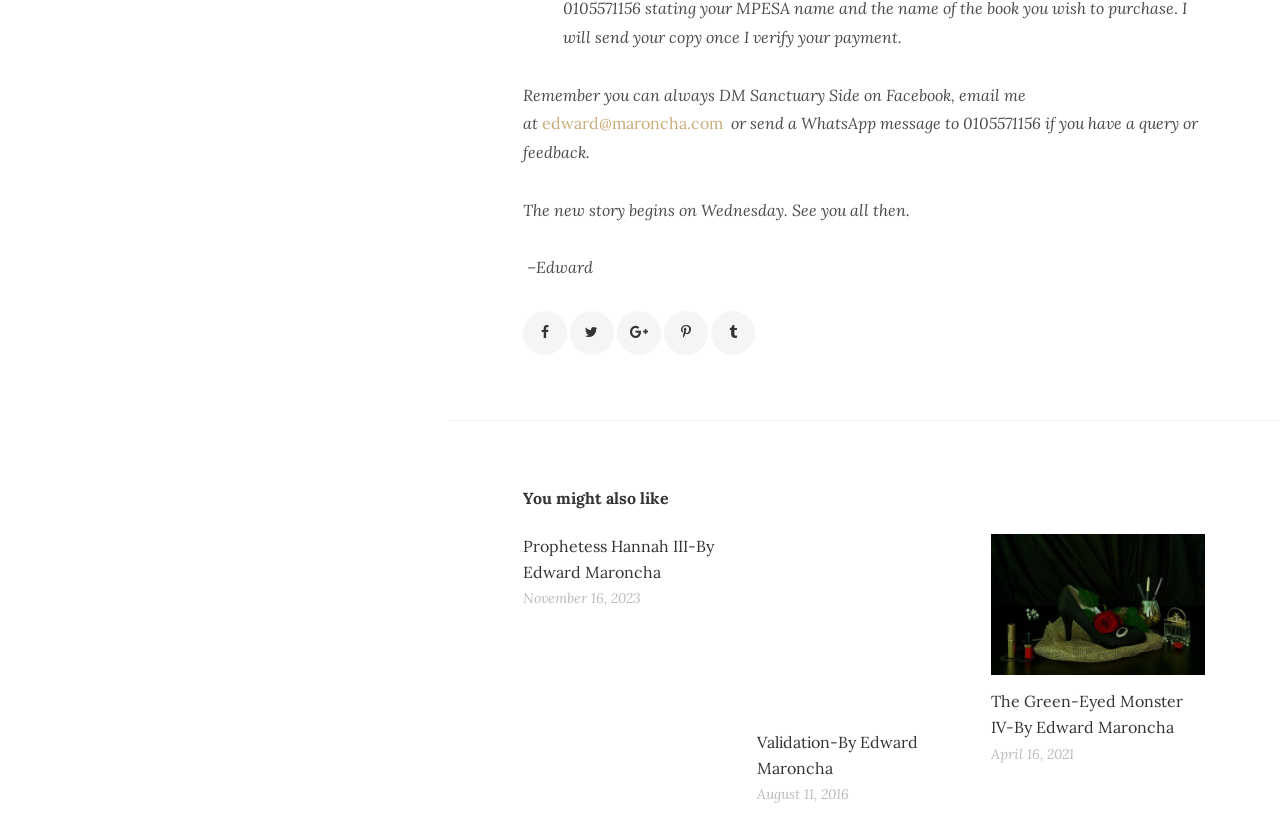Find the bounding box coordinates of the element to click in order to complete the given instruction: "view Prophetess Hannah III story."

[0.409, 0.646, 0.558, 0.702]